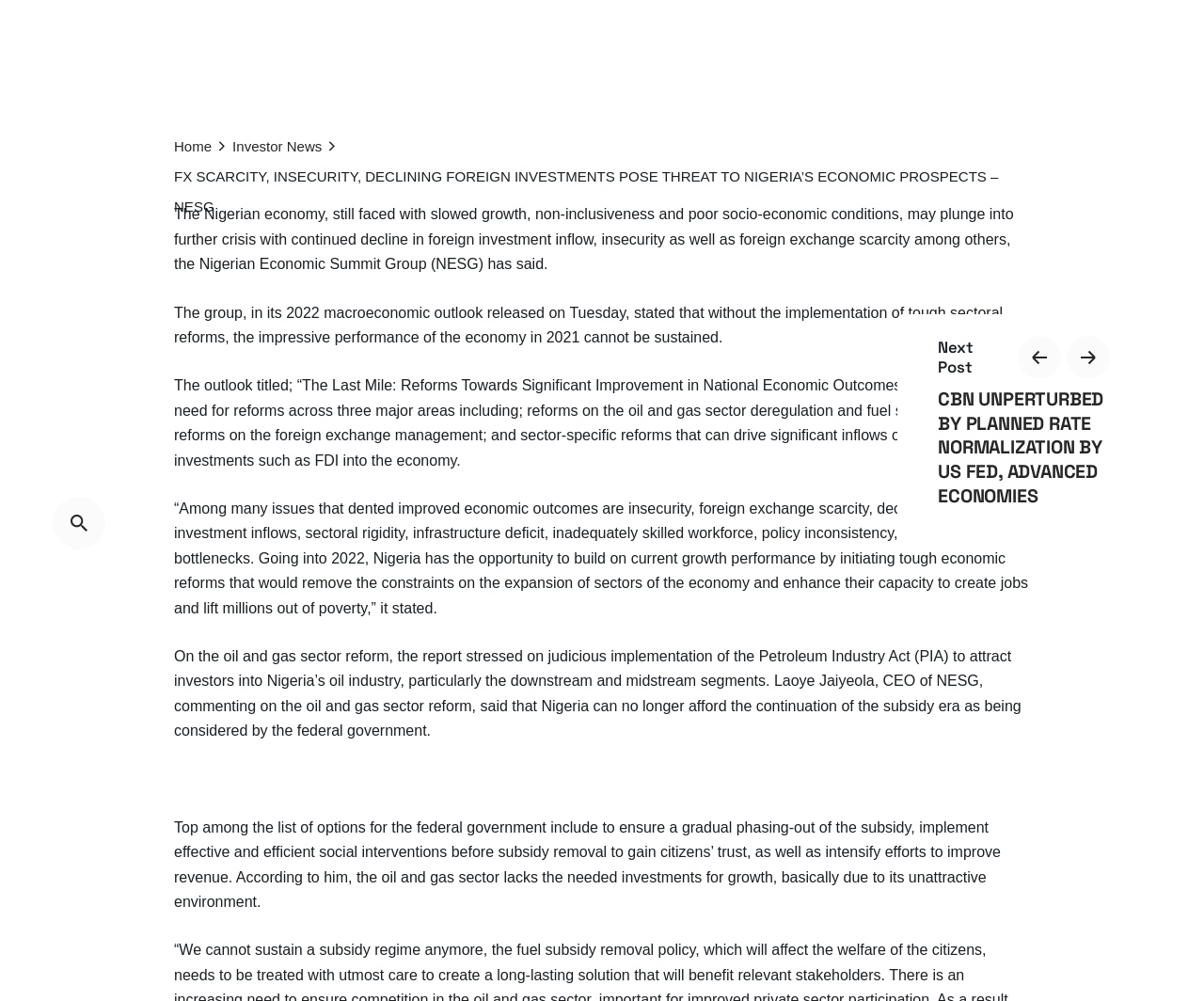Given the element description thecakebox9@hotmail.co.uk, identify the bounding box coordinates for the UI element on the webpage screenshot. The format should be (top-left x, top-left y, bottom-right x, bottom-right y), with values between 0 and 1.

None